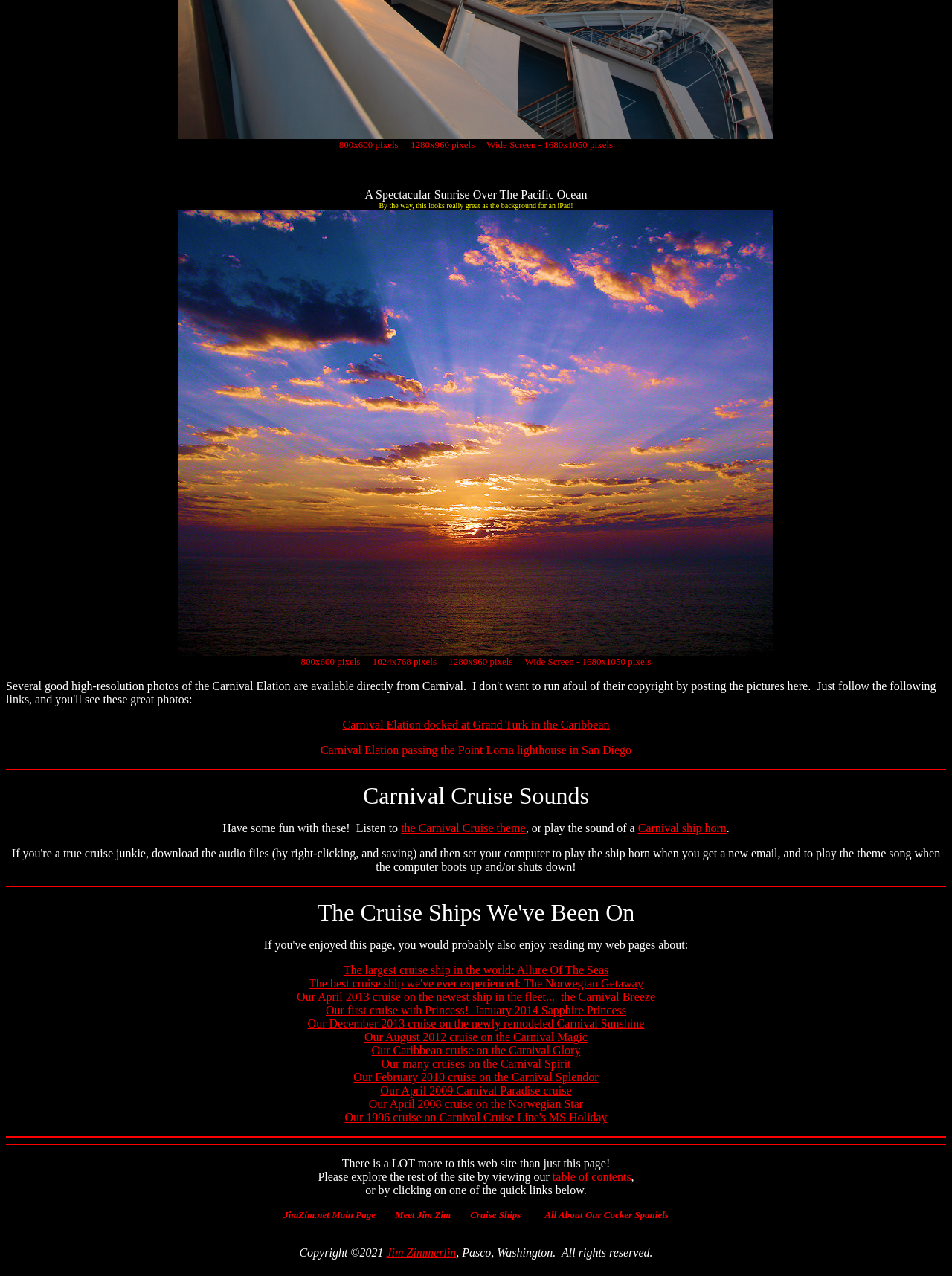Determine the bounding box coordinates of the element that should be clicked to execute the following command: "View a spectacular sunrise over the Pacific Ocean".

[0.383, 0.147, 0.617, 0.157]